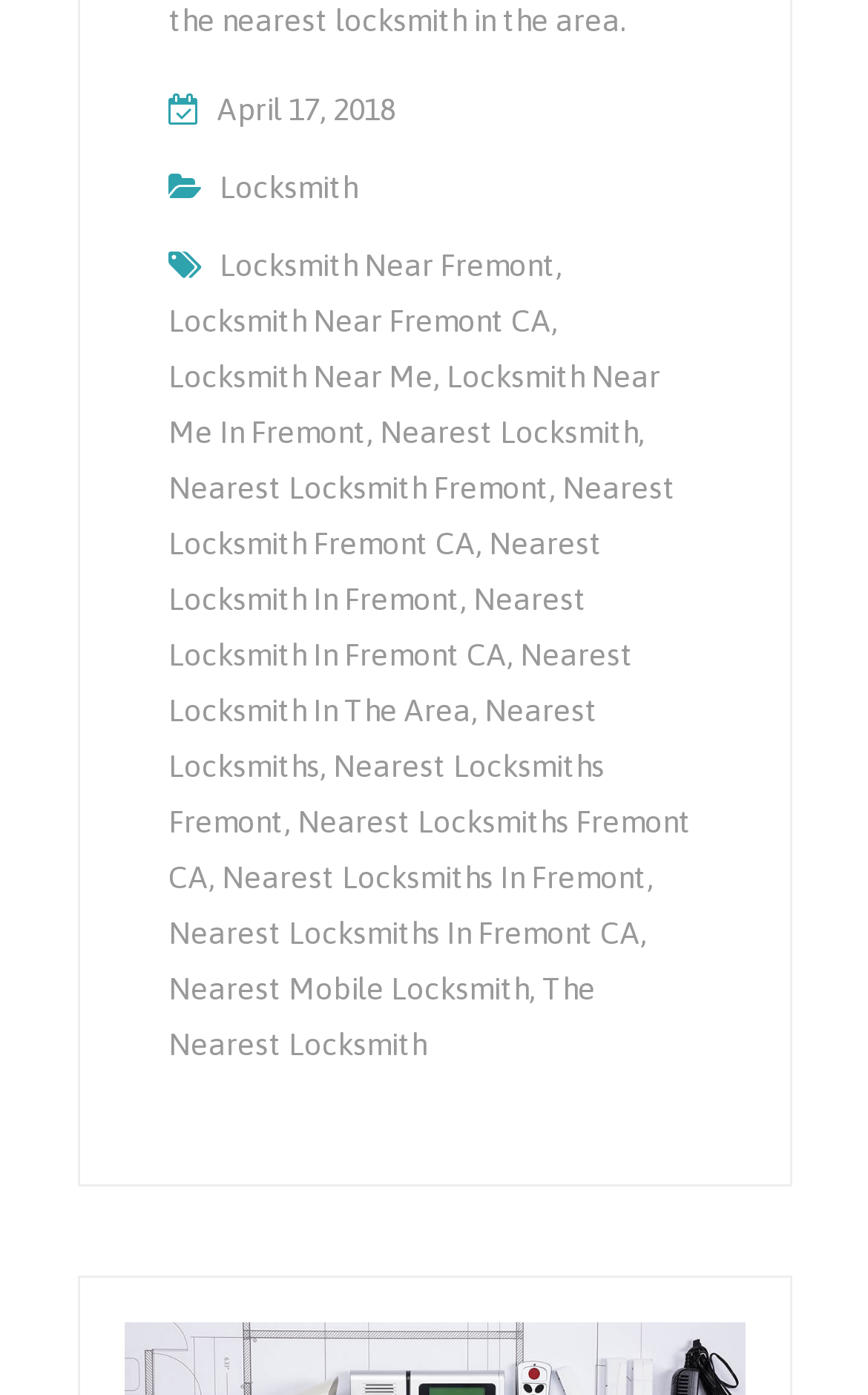Locate the bounding box coordinates of the item that should be clicked to fulfill the instruction: "View next post".

None